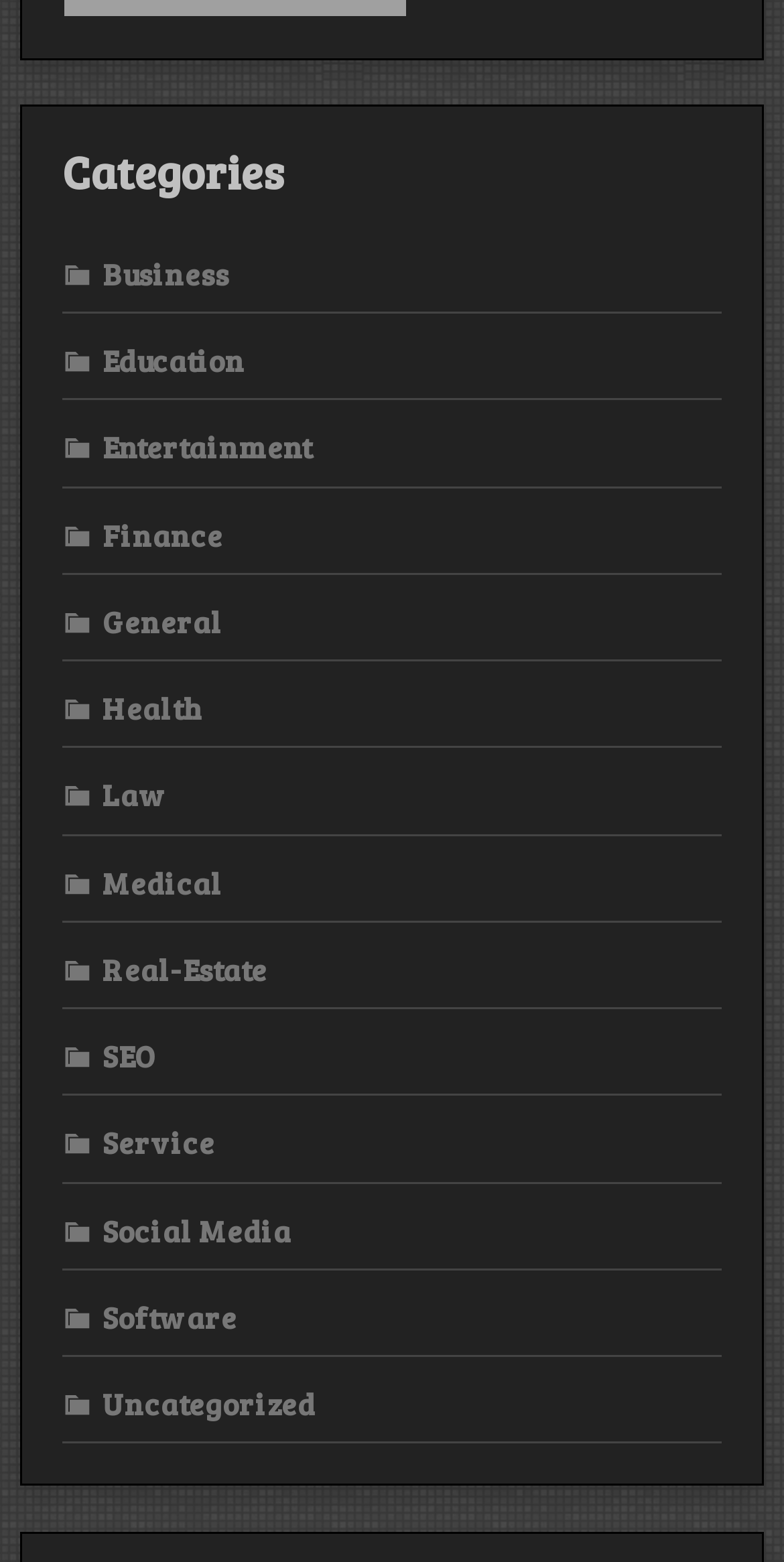Based on the element description Social Media, identify the bounding box of the UI element in the given webpage screenshot. The coordinates should be in the format (top-left x, top-left y, bottom-right x, bottom-right y) and must be between 0 and 1.

[0.079, 0.774, 0.372, 0.8]